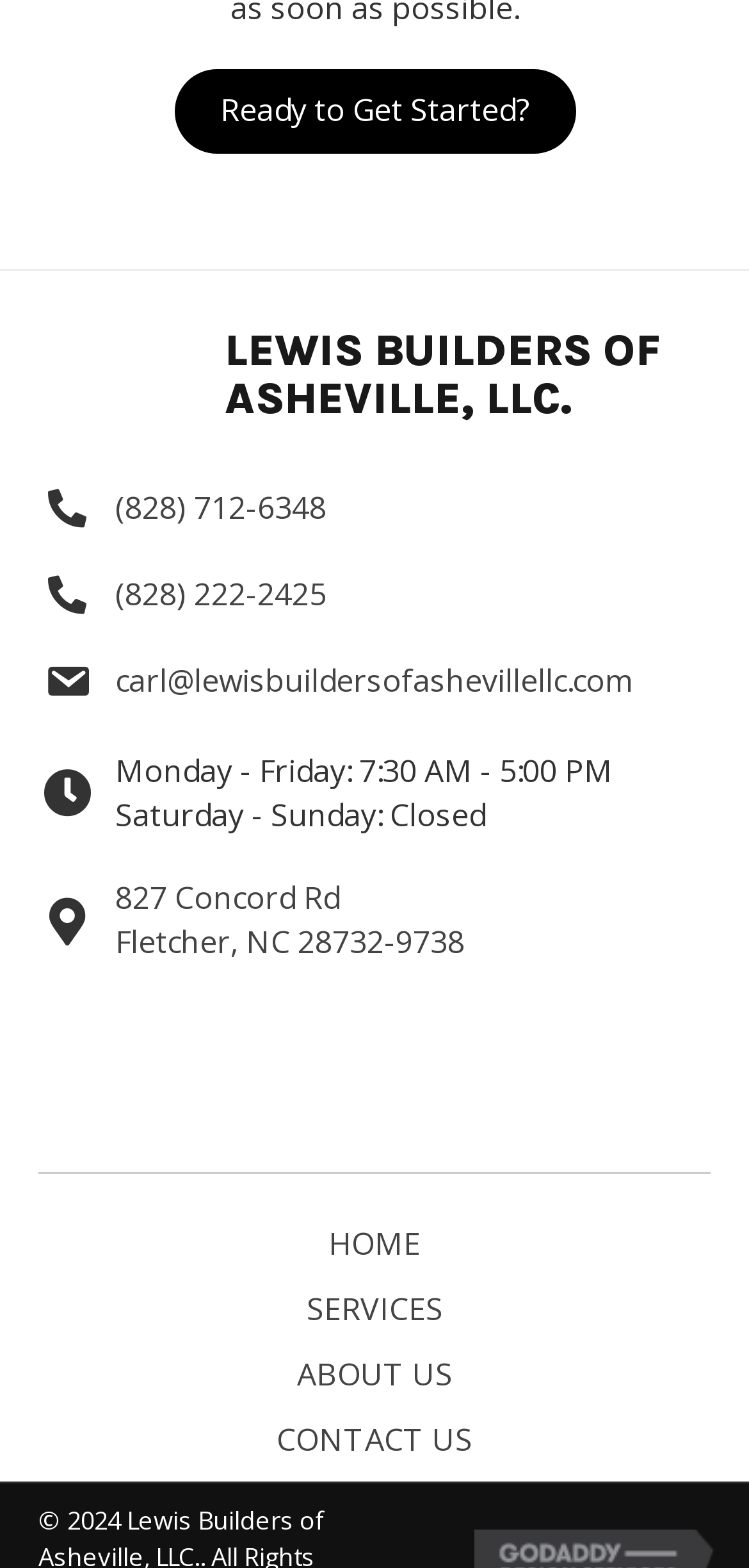What is the phone number?
Using the details shown in the screenshot, provide a comprehensive answer to the question.

The phone number can be found in the link element with the text '(828) 712-6348' which is located in the middle of the webpage.